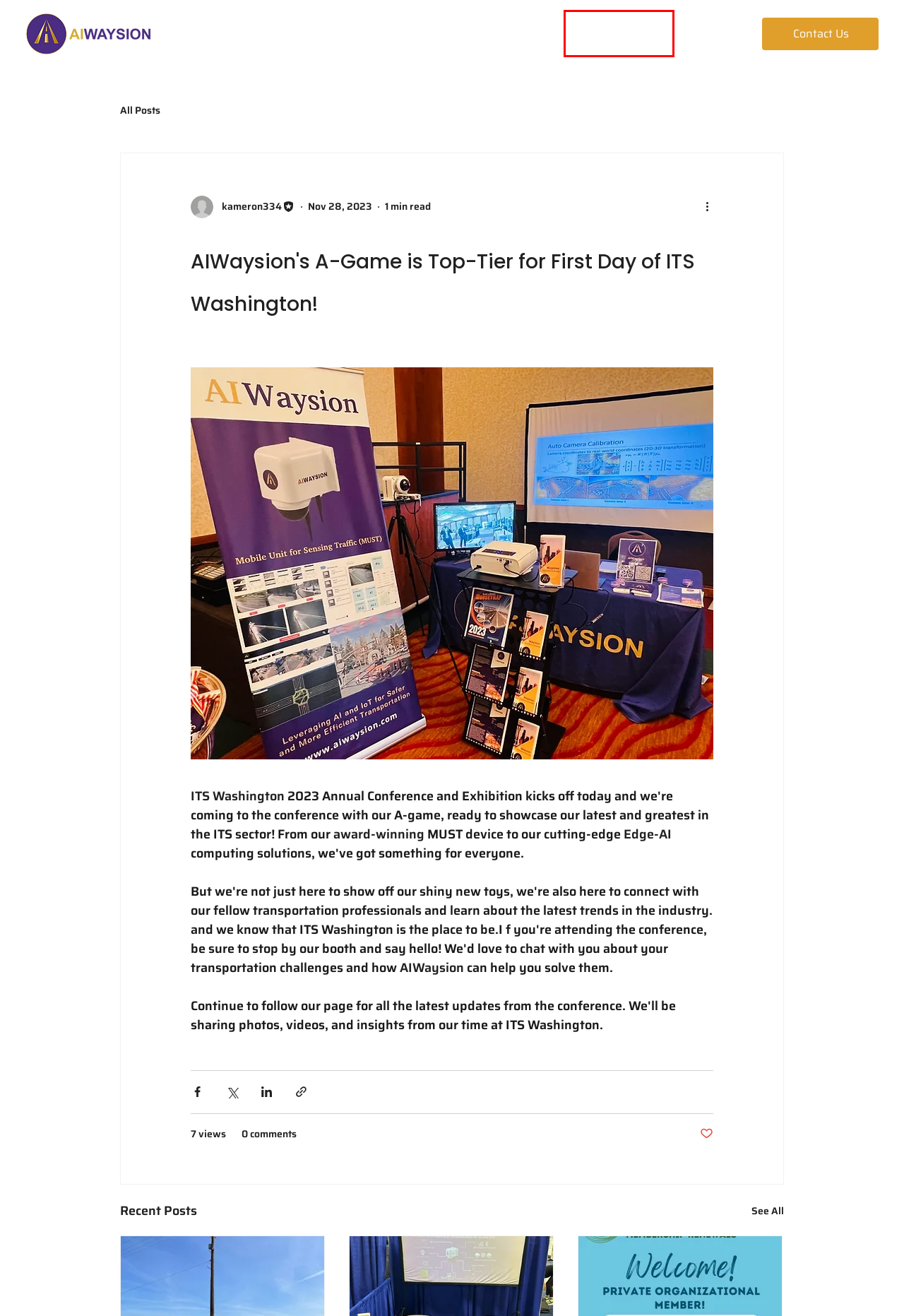You have a screenshot of a webpage with a red rectangle bounding box around a UI element. Choose the best description that matches the new page after clicking the element within the bounding box. The candidate descriptions are:
A. Contact | Aiwaysion
B. Our Team | Aiwaysion
C. Technology | AIWaysion
D. Applications | AIWaysion
E. Blog | AIWaysion
F. About | AIWaysion
G. AIWaysion | Edge AI Computing for Safer and More Efficient Transportation
H. U.S DOT Volpe National Transporation Systems Center features AIWaysion in Success Story!

B